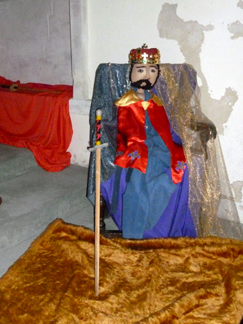Look at the image and answer the question in detail:
What is the background of the image?

The background of the image features draped fabric in rich colors, which enhances the grandeur of the scene and provides a fitting setting for the puppet, representing King Herod, seated regally in a throne-like chair.